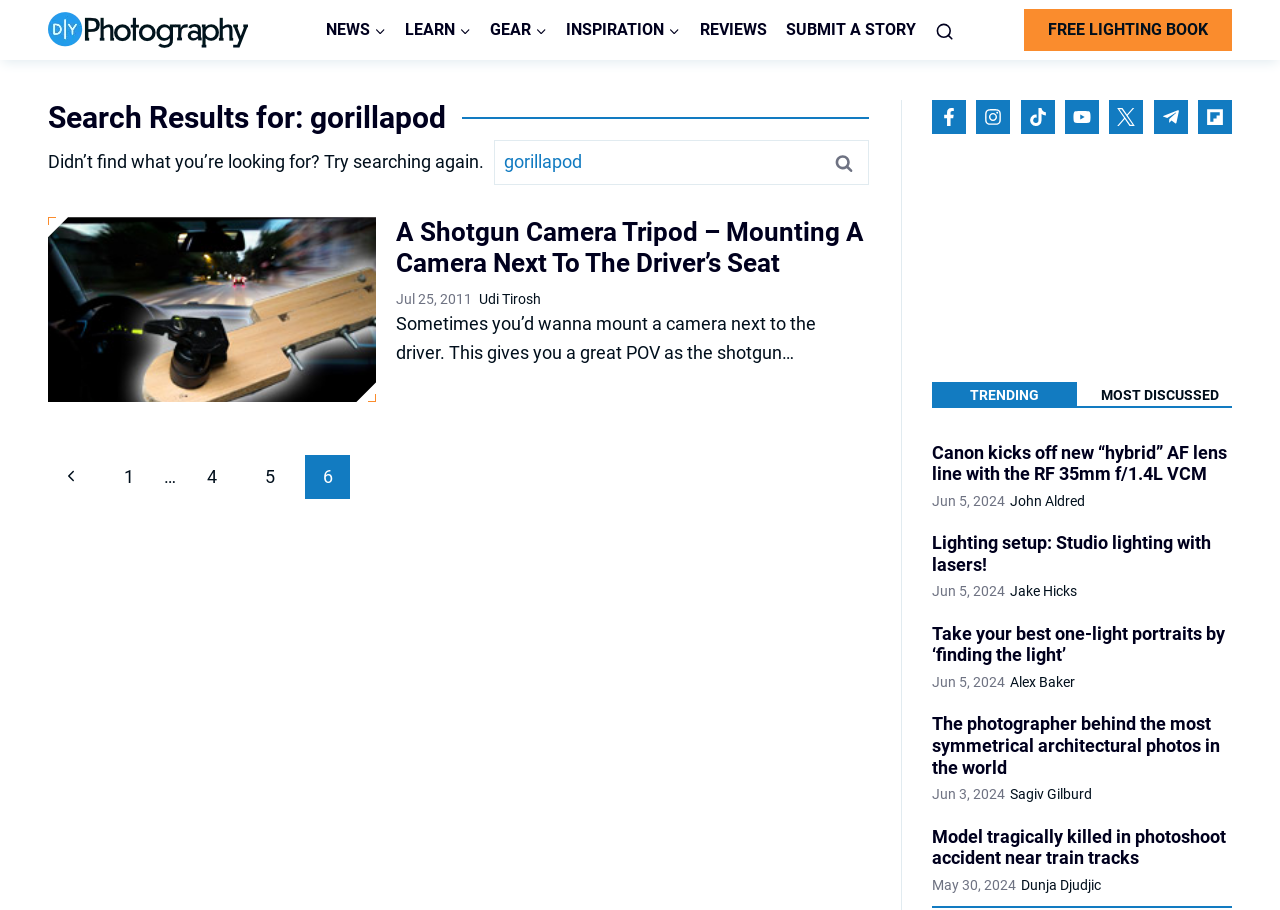Construct a comprehensive description capturing every detail on the webpage.

This webpage is a search results page from DIY Photography, with the search query being "gorillapod". At the top, there is a logo and a primary navigation menu with links to NEWS, LEARN, GEAR, INSPIRATION, and REVIEWS. Below the navigation menu, there is a search bar with a button to submit a search query.

The main content of the page is a list of search results, with each result being an article or post. There are six articles on this page, each with a heading, a brief summary, and a link to read more. The articles are arranged in a vertical list, with the most recent articles at the top.

To the right of the search results, there are links to social media platforms, including Facebook, Instagram, TikTok, YouTube, Twitter, Telegram, and Flipboard. There are also two links, TRENDING and MOST DISCUSSED, which likely lead to popular or trending content on the website.

At the bottom of the page, there is a page navigation menu, allowing users to navigate to previous or next pages of search results. The current page is page 6 of 6.